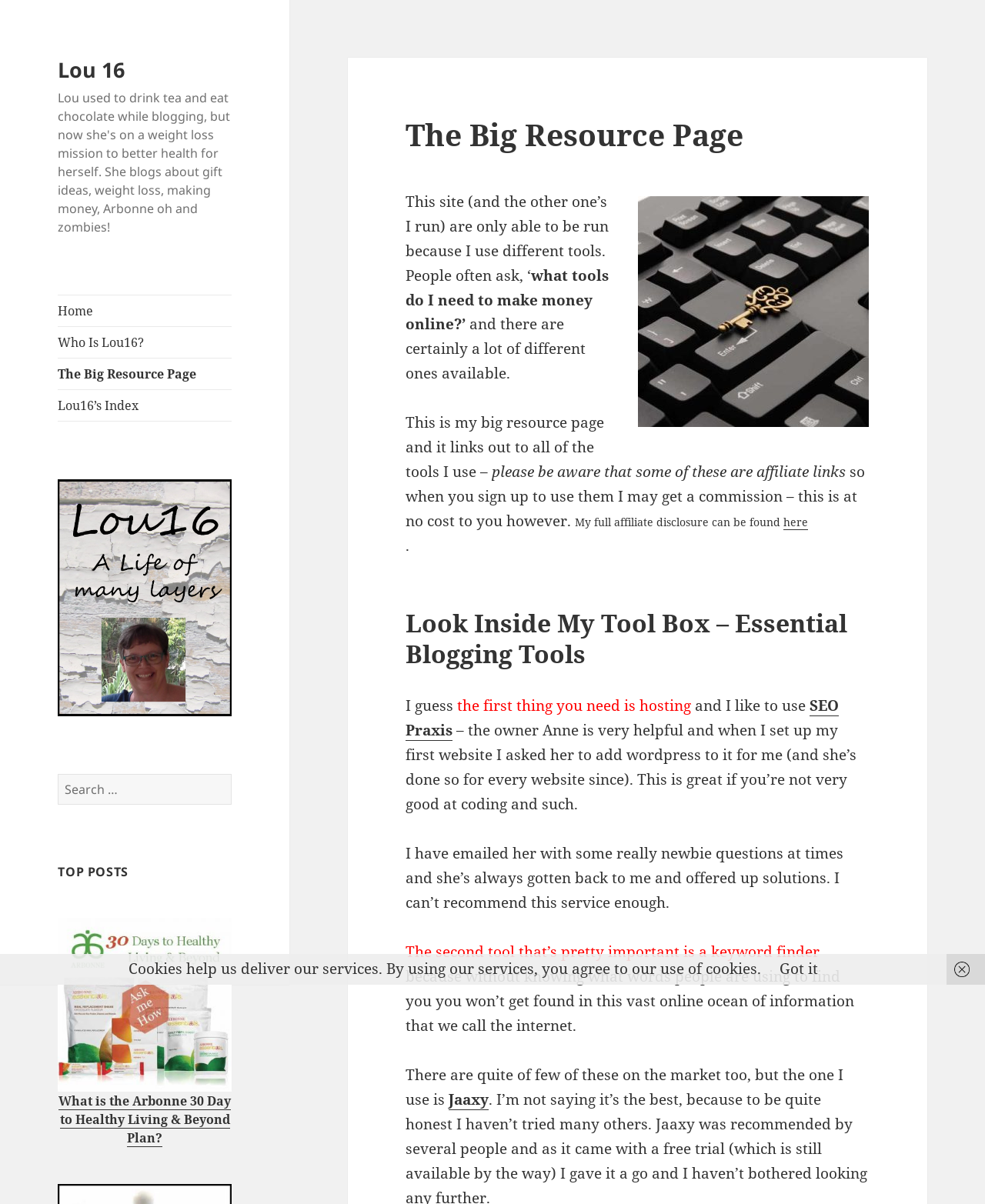Mark the bounding box of the element that matches the following description: "The Big Resource Page".

[0.059, 0.297, 0.235, 0.323]